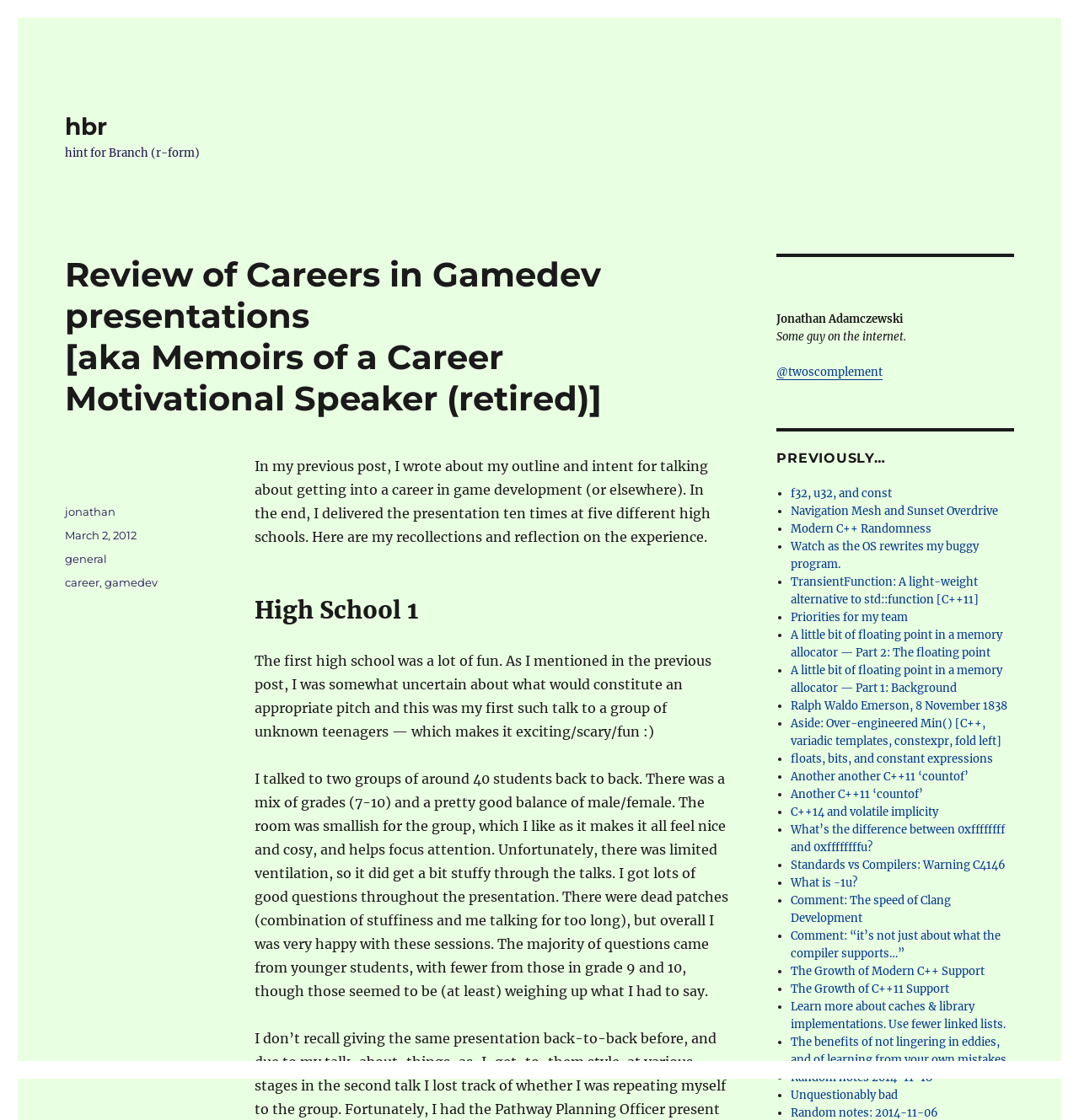Determine the bounding box coordinates of the UI element that matches the following description: "@twoscomplement". The coordinates should be four float numbers between 0 and 1 in the format [left, top, right, bottom].

[0.72, 0.326, 0.818, 0.339]